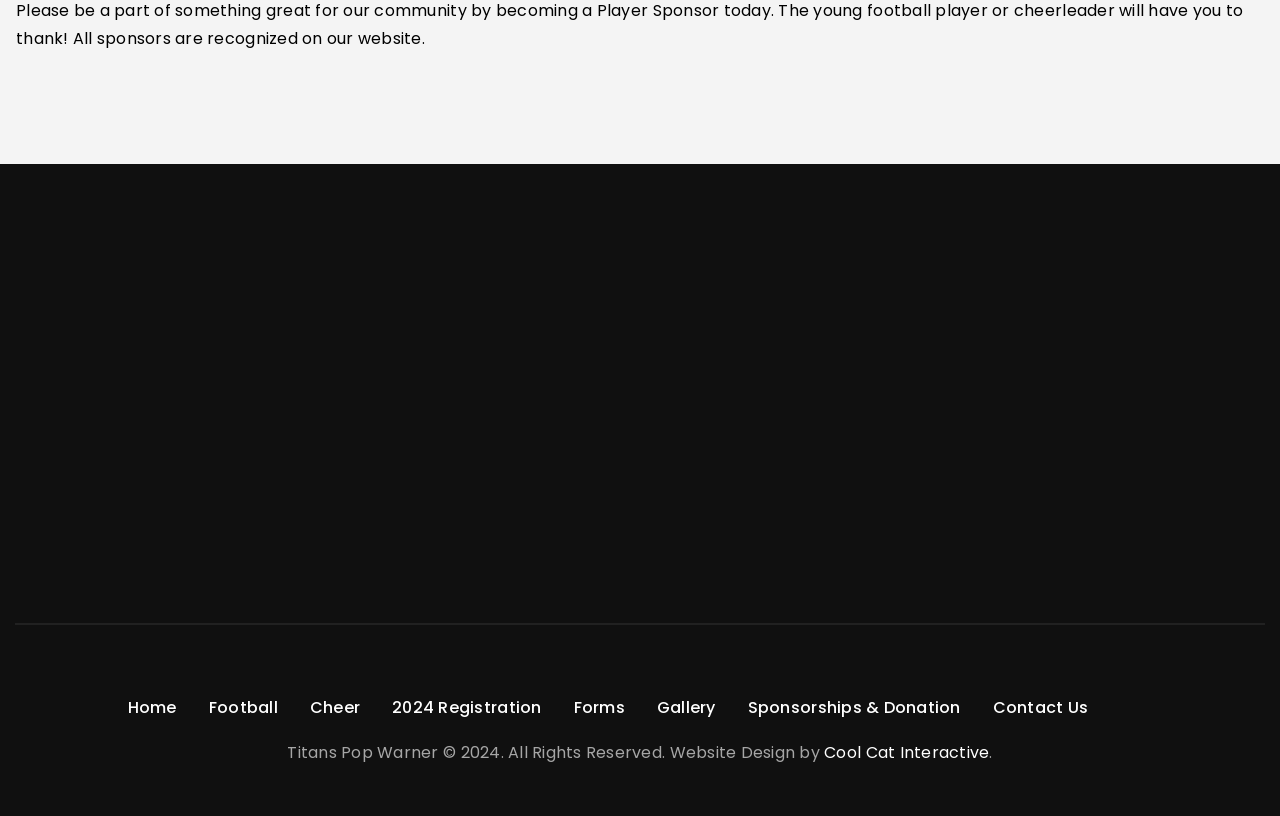Using details from the image, please answer the following question comprehensively:
How many navigation links are there?

I counted the number of links in the navigation menu, which are 'Home', 'Football', 'Cheer', '2024 Registration', 'Forms', 'Gallery', 'Sponsorships & Donation', and 'Contact Us'.